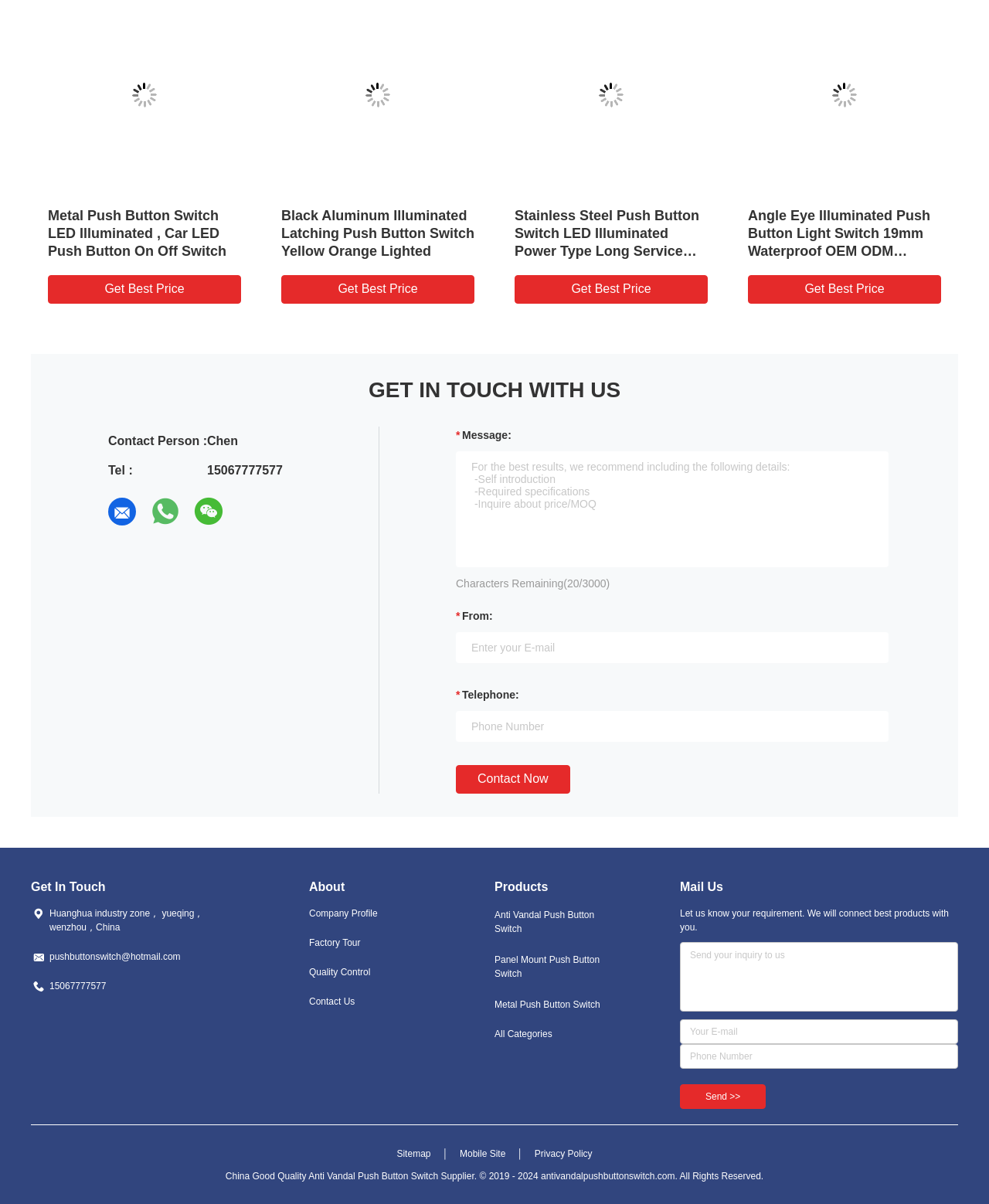Locate the bounding box coordinates of the clickable area needed to fulfill the instruction: "Click the 'Get Best Price' button".

[0.048, 0.228, 0.244, 0.252]